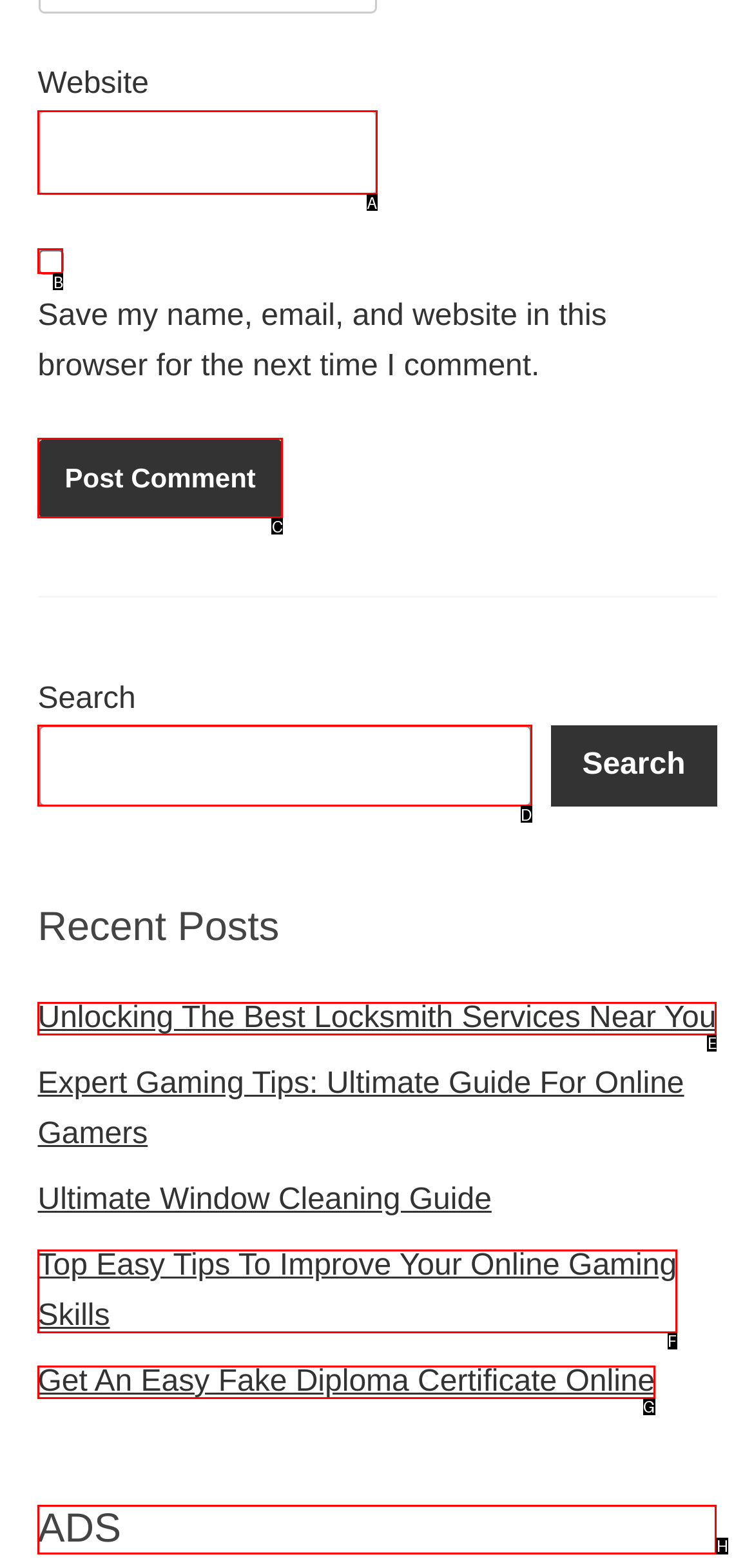Identify the correct HTML element to click to accomplish this task: Donate to Section27
Respond with the letter corresponding to the correct choice.

None